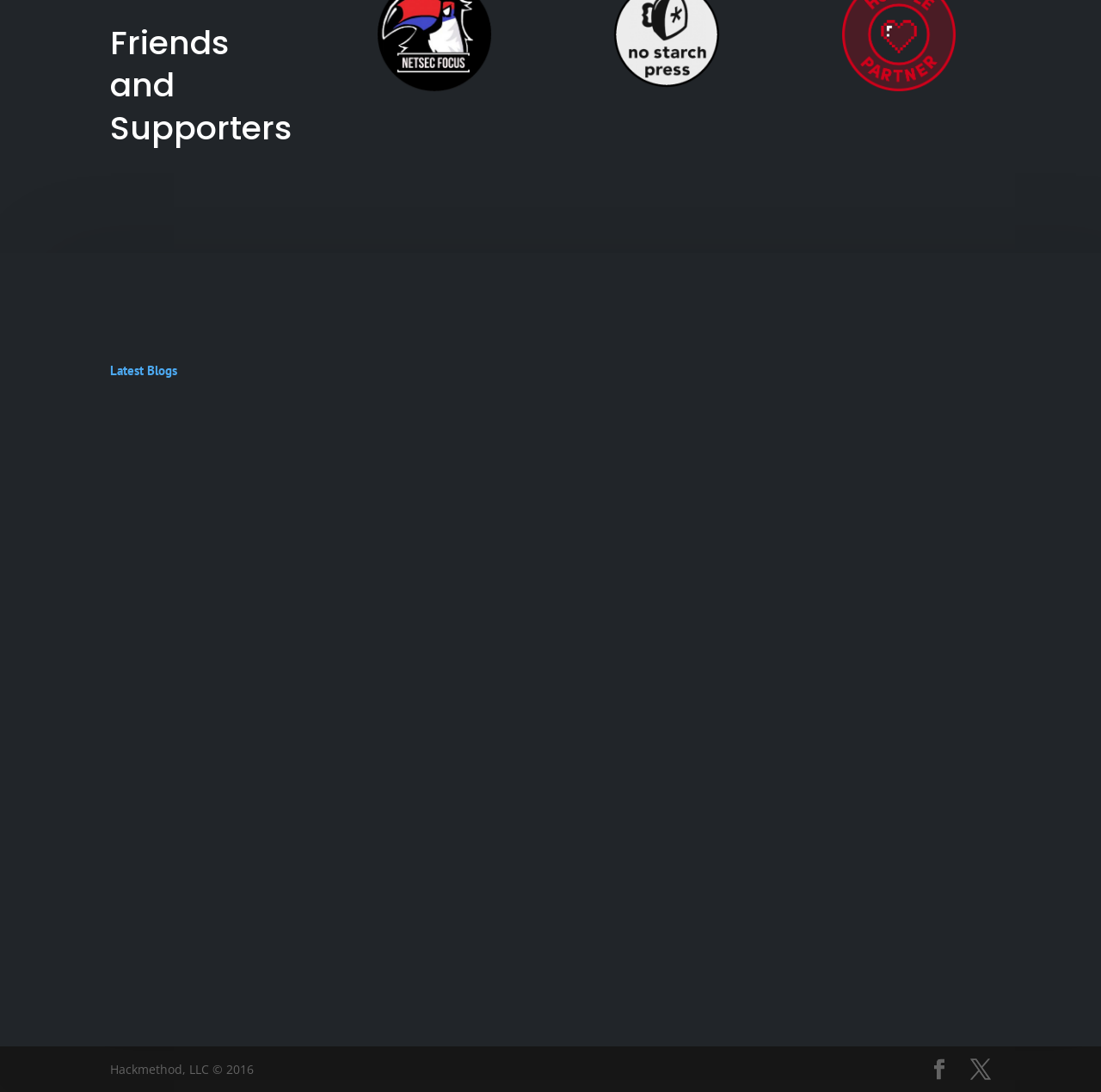Highlight the bounding box coordinates of the element you need to click to perform the following instruction: "Click on the 'How to get started coding/programming?' link."

[0.215, 0.432, 0.349, 0.468]